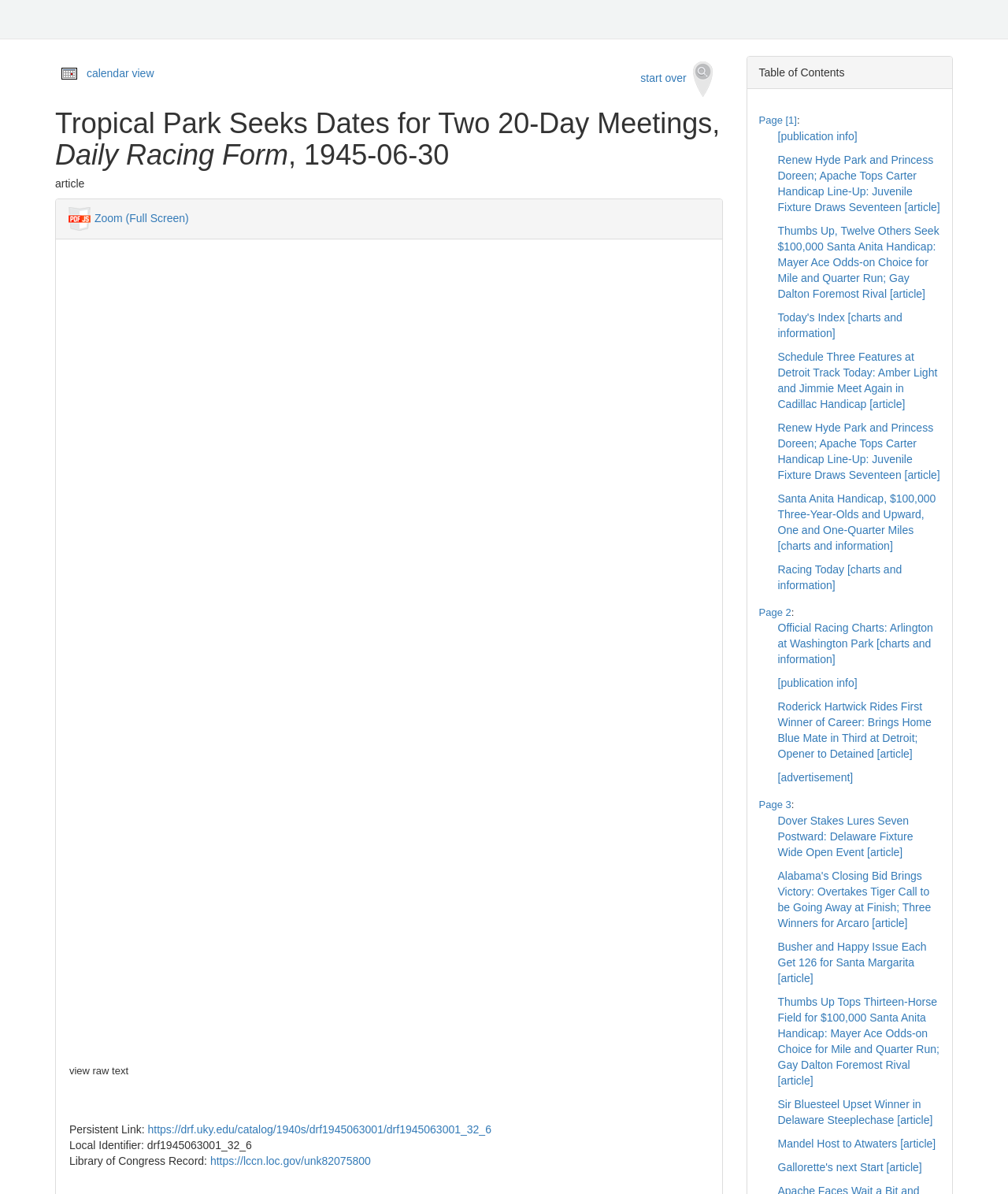Explain in detail what is displayed on the webpage.

This webpage is an archived article from the Daily Racing Form, dated June 30, 1945. At the top, there is a calendar icon and a link to view the calendar. Next to it, there is a search bar with a search icon. Below these elements, the title of the article "Tropical Park Seeks Dates for Two 20-Day Meetings" is displayed prominently.

The article itself is divided into sections, with headings and links to different pages. On the left side, there is a table of contents with links to various articles, including "Renew Hyde Park and Princess Doreen", "Thumbs Up, Twelve Others Seek $100,000 Santa Anita Handicap", and "Racing Today". Each of these links has a brief description of the article.

The main content of the article is displayed in the center of the page, with a PDFjs logo at the top. The article text is surrounded by links to other pages, including "Zoom (Full Screen)" and "Persistent Link". Below the article, there are links to the Library of Congress Record and a local identifier.

On the right side of the page, there is a section with links to different pages, including "Page 1", "Page 2", and "Page 3". Each of these links has a disclosure triangle that expands to show more links to articles, such as "Roderick Hartwick Rides First Winner of Career" and "Busher and Happy Issue Each Get 126 for Santa Margarita".